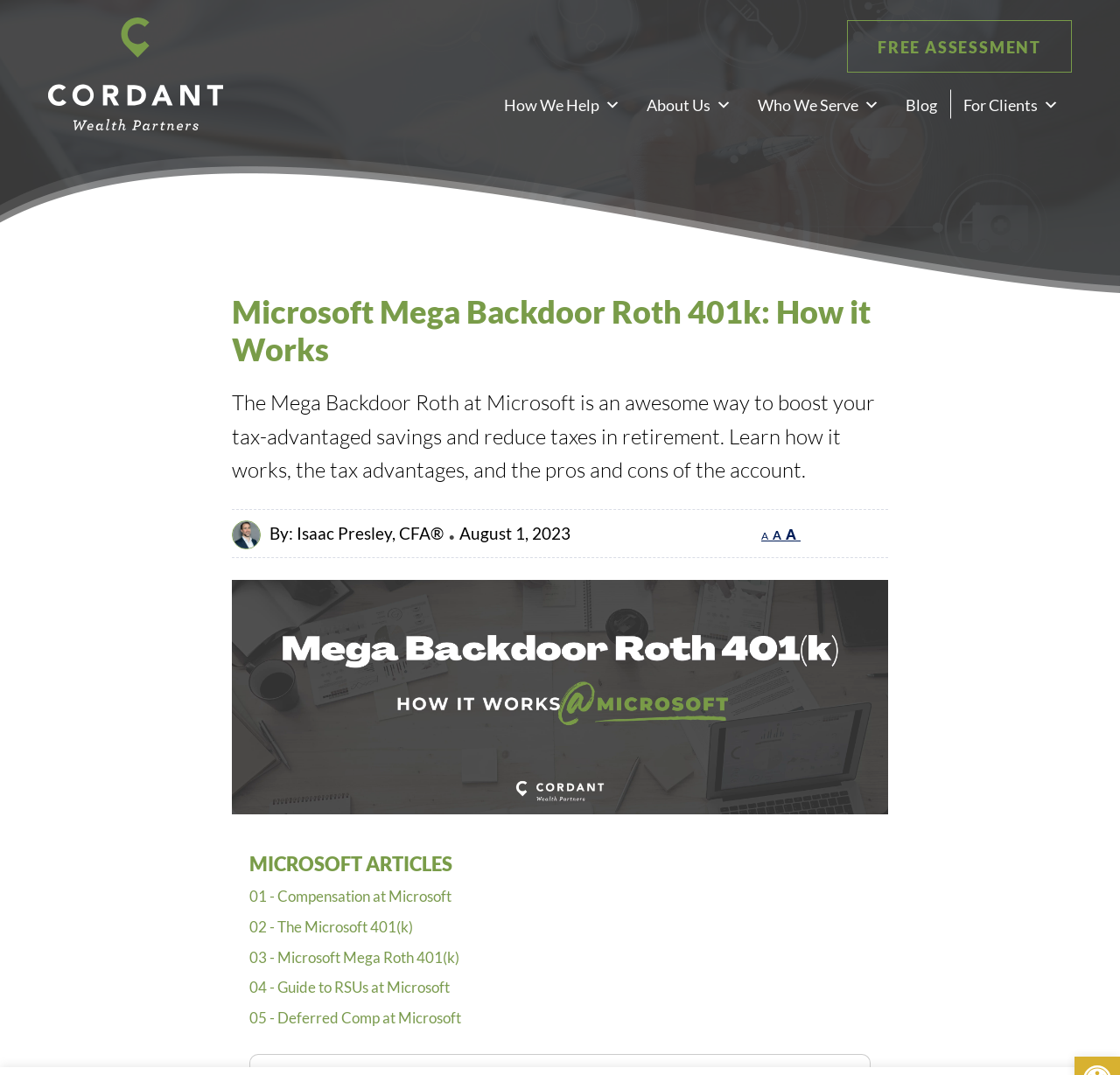What is the purpose of the 'FREE ASSESSMENT' link?
Look at the image and respond with a single word or a short phrase.

To get a free assessment